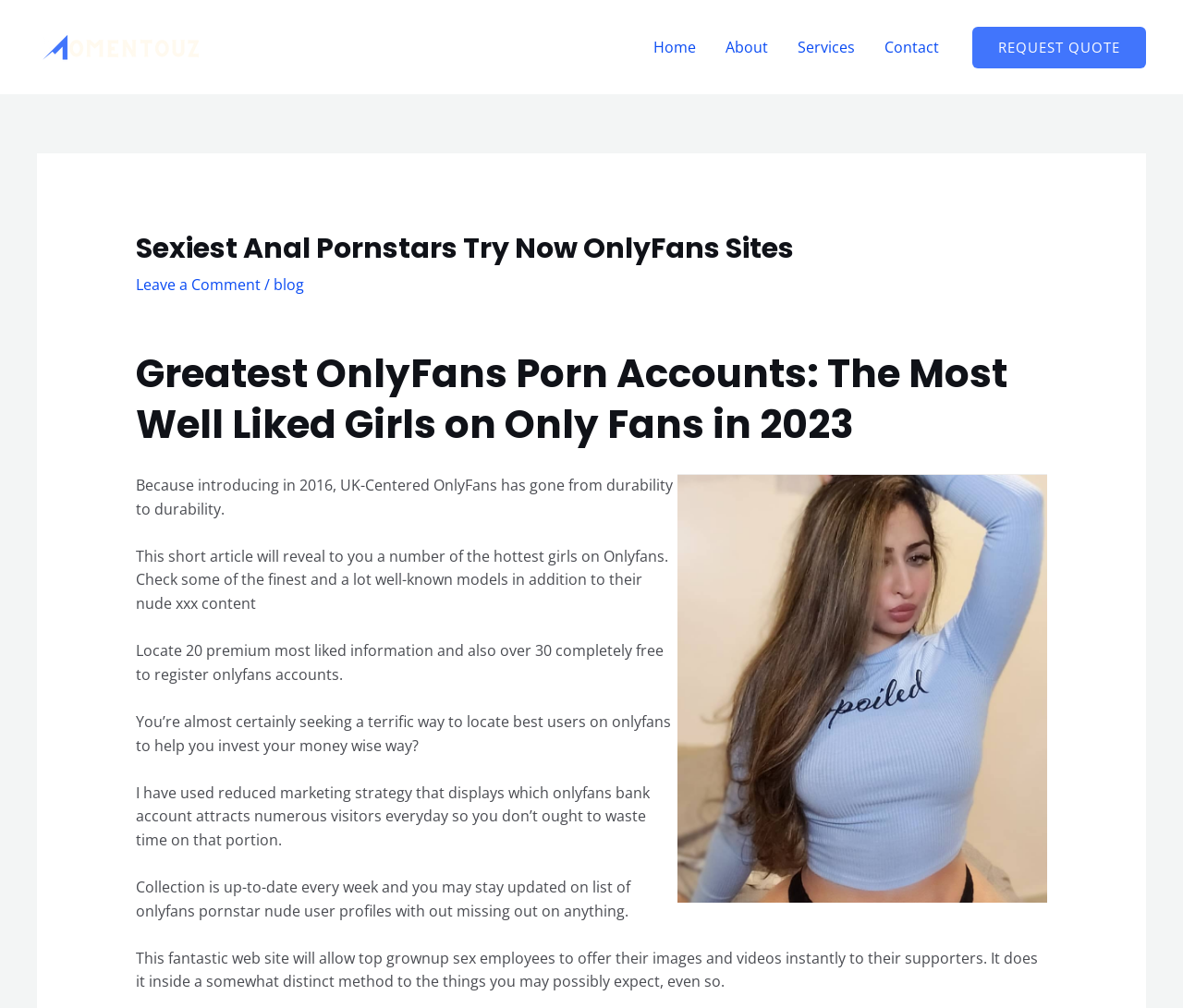How often is the collection updated?
We need a detailed and meticulous answer to the question.

According to the webpage content, the collection of OnlyFans pornstar nude user profiles is updated every week, ensuring that users can stay updated on the latest profiles without missing out on anything.